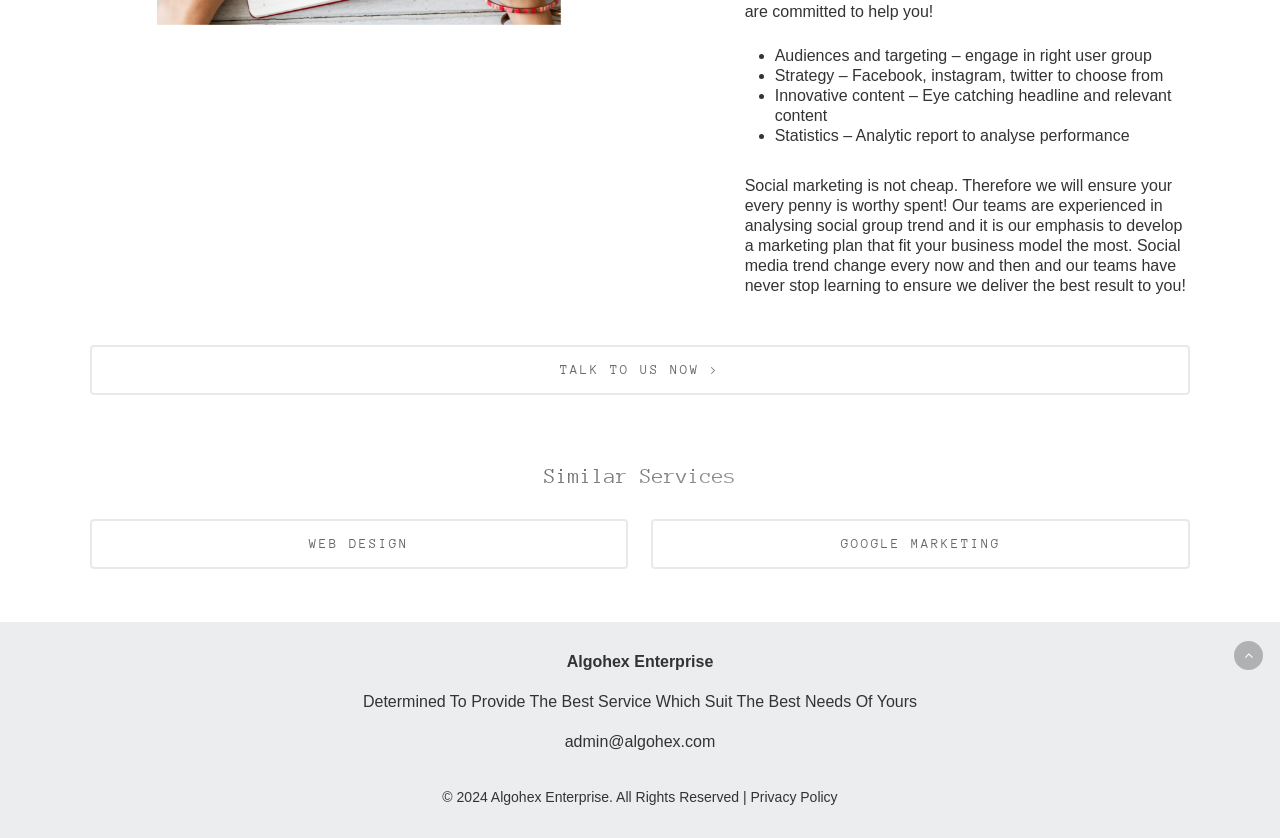Bounding box coordinates should be in the format (top-left x, top-left y, bottom-right x, bottom-right y) and all values should be floating point numbers between 0 and 1. Determine the bounding box coordinate for the UI element described as: View Katherine's Bio

None